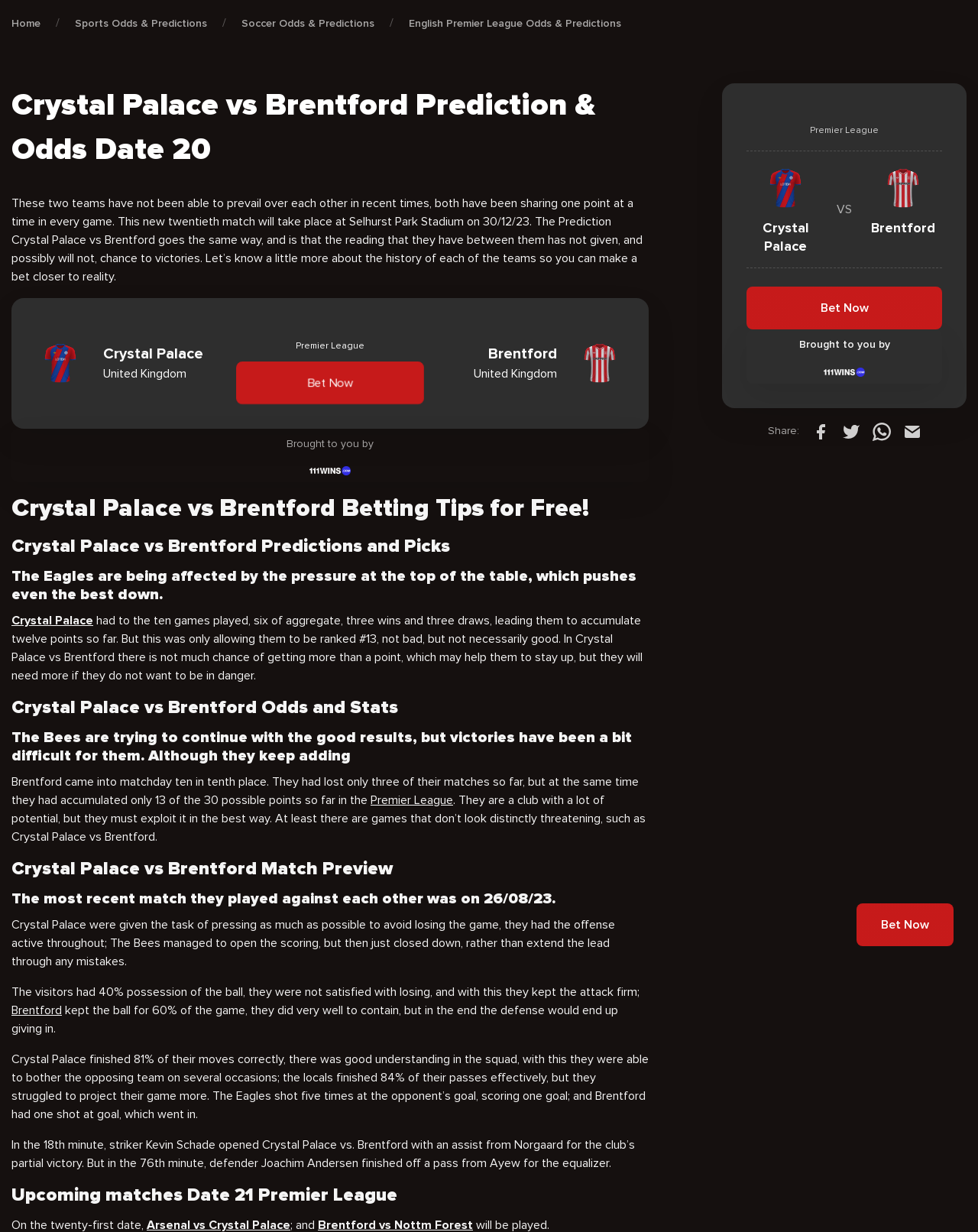Locate the bounding box coordinates of the element's region that should be clicked to carry out the following instruction: "Click on 'Brentford'". The coordinates need to be four float numbers between 0 and 1, i.e., [left, top, right, bottom].

[0.012, 0.814, 0.063, 0.826]